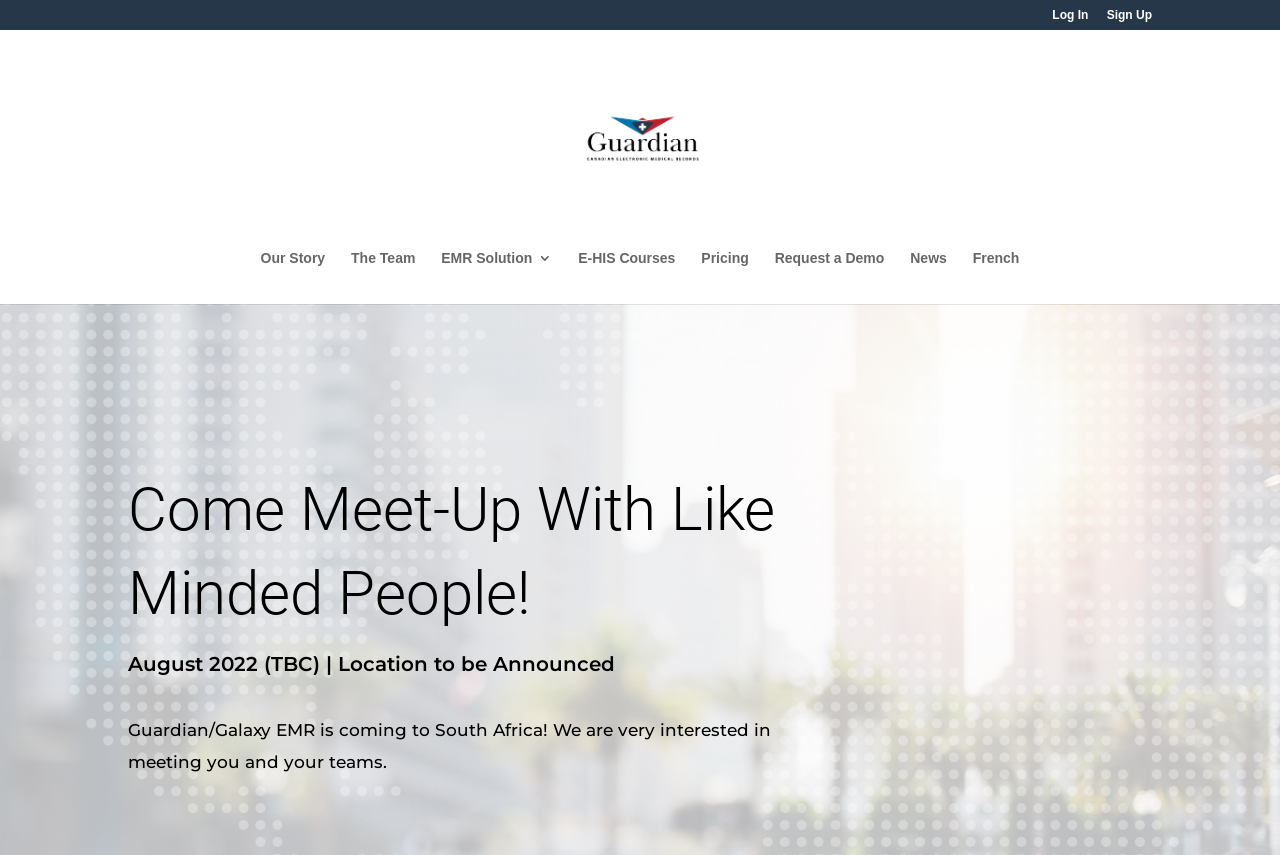Please answer the following query using a single word or phrase: 
What is the purpose of the EMR solution?

Healthcare